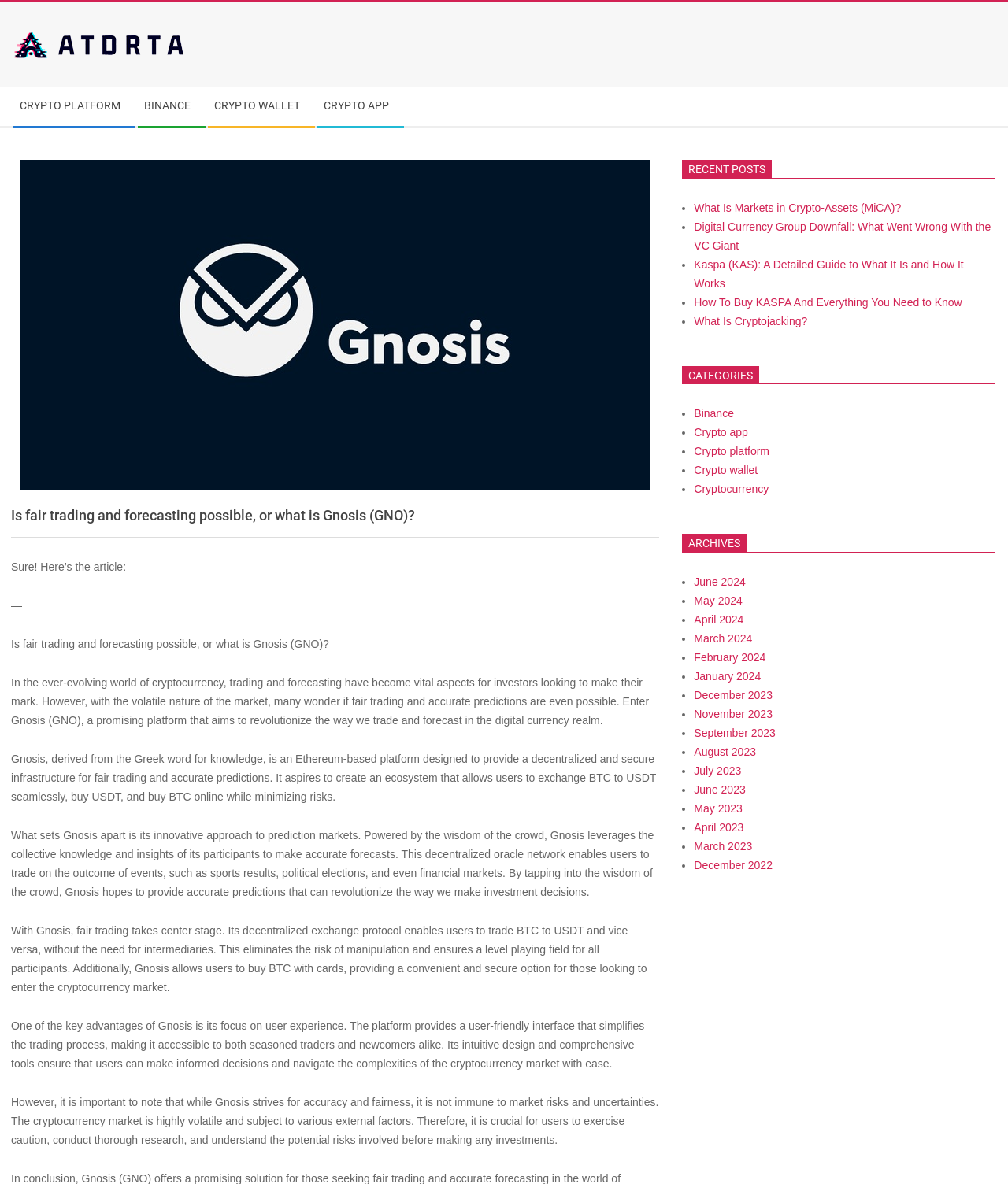Find the bounding box of the web element that fits this description: "Food Safety Africa".

None